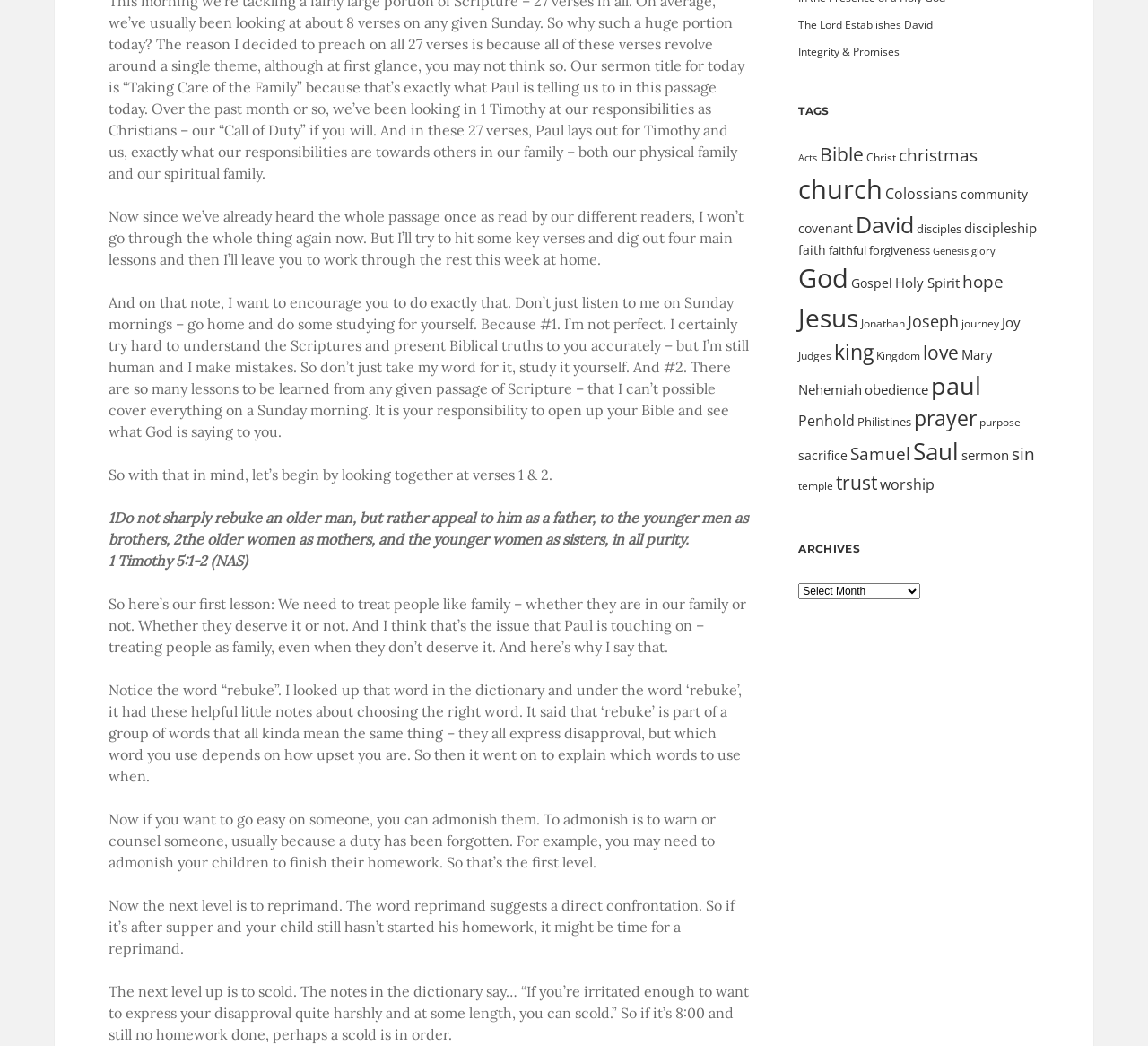Extract the bounding box coordinates for the HTML element that matches this description: "Holy Spirit". The coordinates should be four float numbers between 0 and 1, i.e., [left, top, right, bottom].

[0.78, 0.262, 0.836, 0.279]